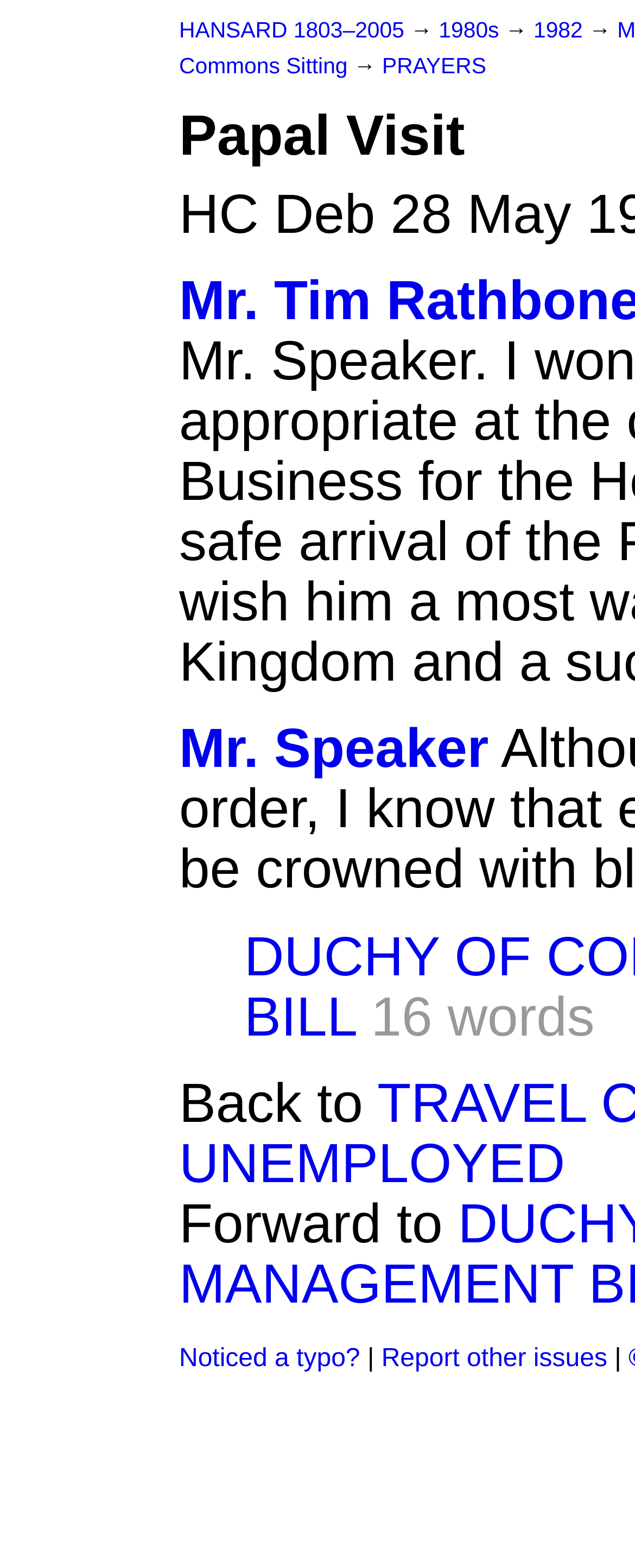Please find the bounding box coordinates of the element that you should click to achieve the following instruction: "Access Commons Sitting". The coordinates should be presented as four float numbers between 0 and 1: [left, top, right, bottom].

[0.282, 0.035, 0.557, 0.05]